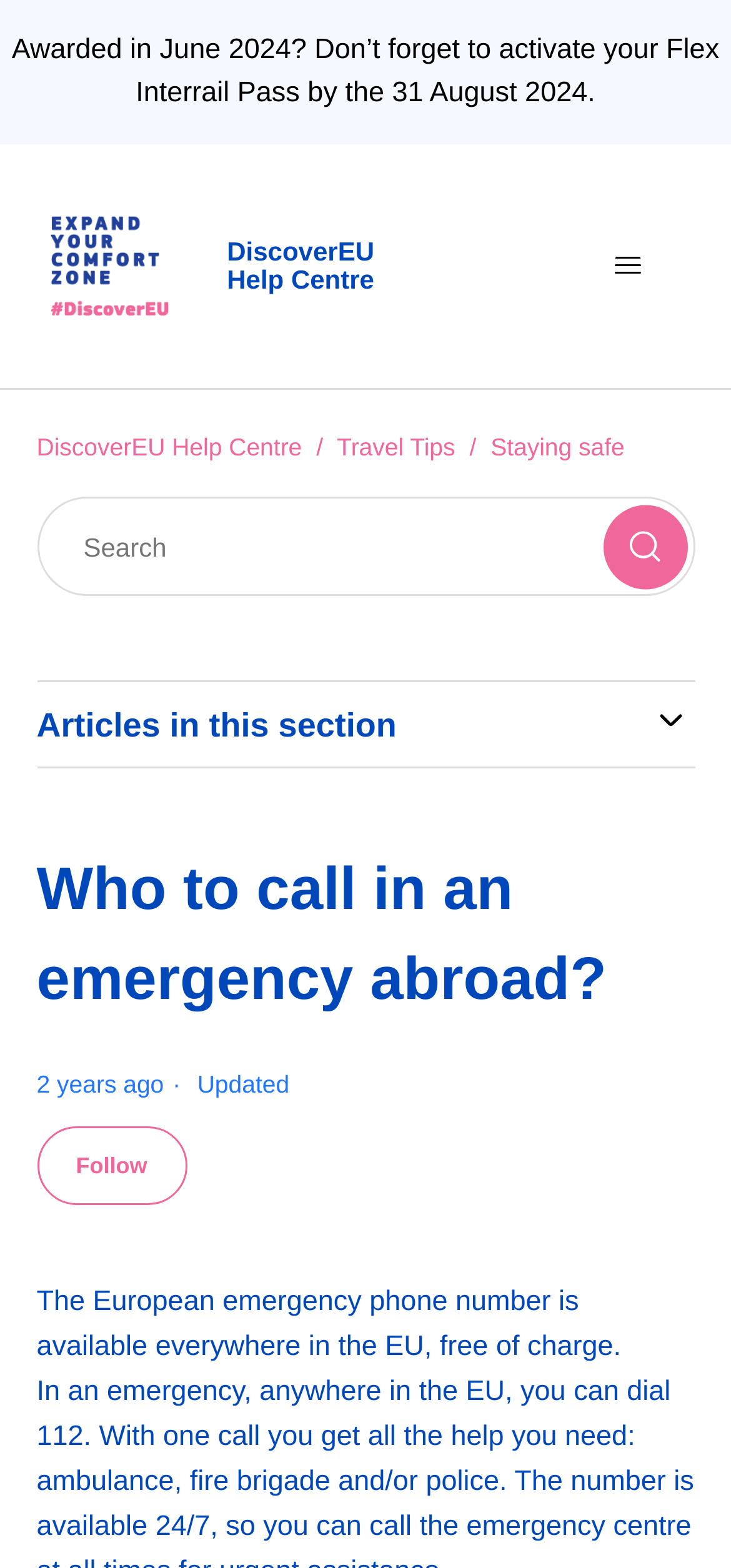What is the function of the 'Follow Article' button?
Give a single word or phrase answer based on the content of the image.

To follow the article